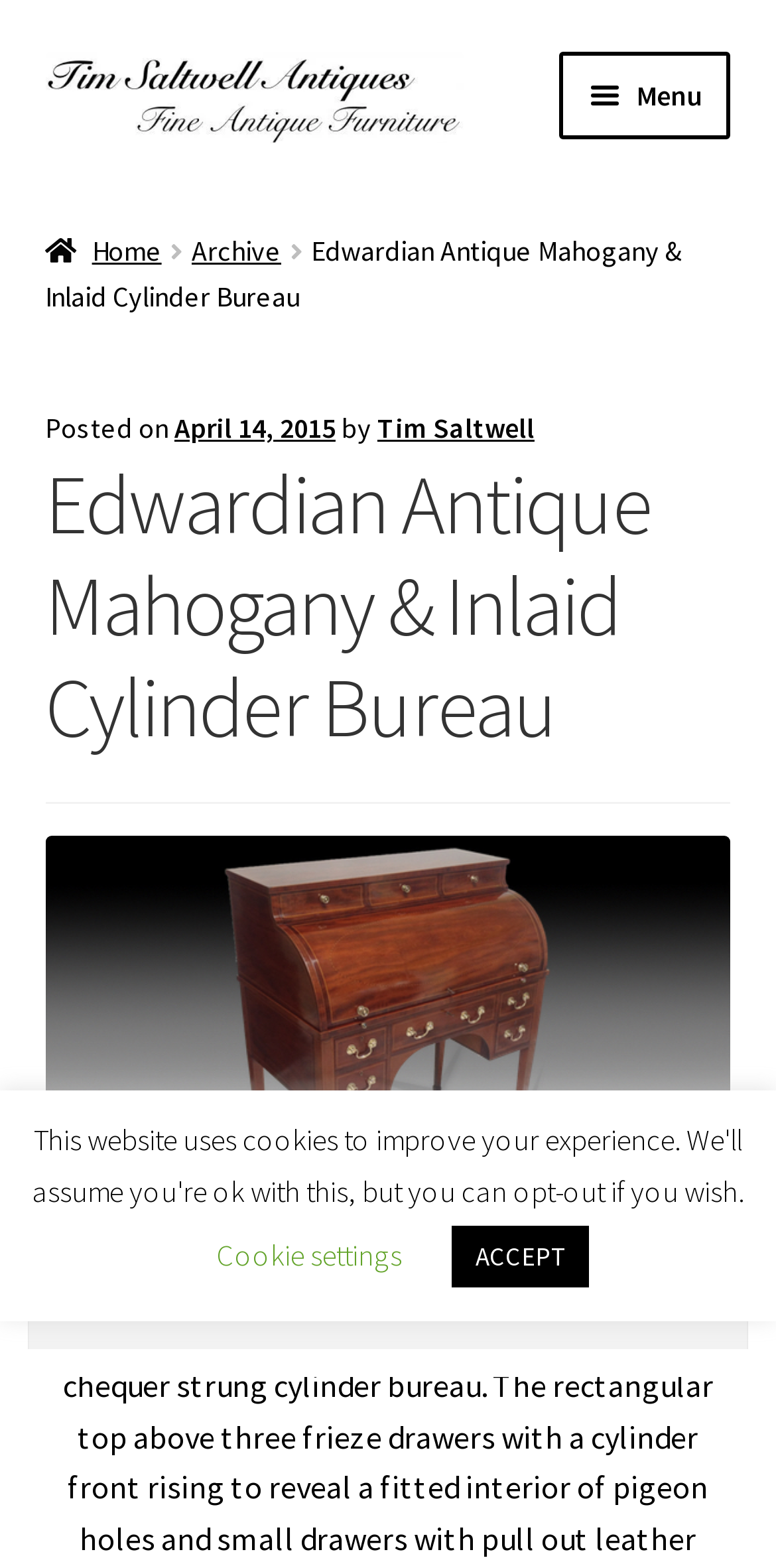Please determine the bounding box coordinates of the section I need to click to accomplish this instruction: "View news from Asia".

None